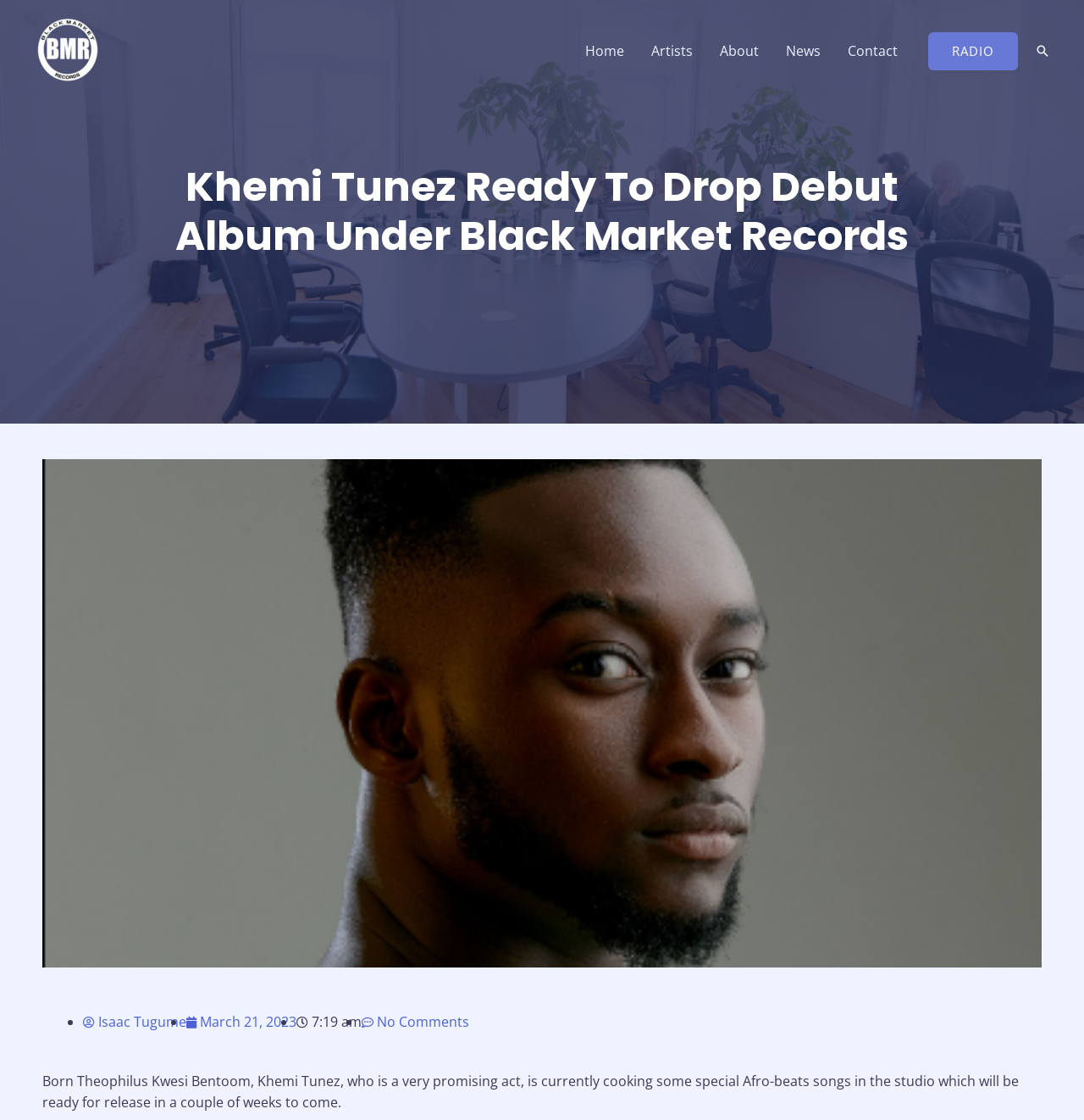Identify the bounding box coordinates for the element you need to click to achieve the following task: "visit Black Market Records website". The coordinates must be four float values ranging from 0 to 1, formatted as [left, top, right, bottom].

[0.031, 0.015, 0.094, 0.076]